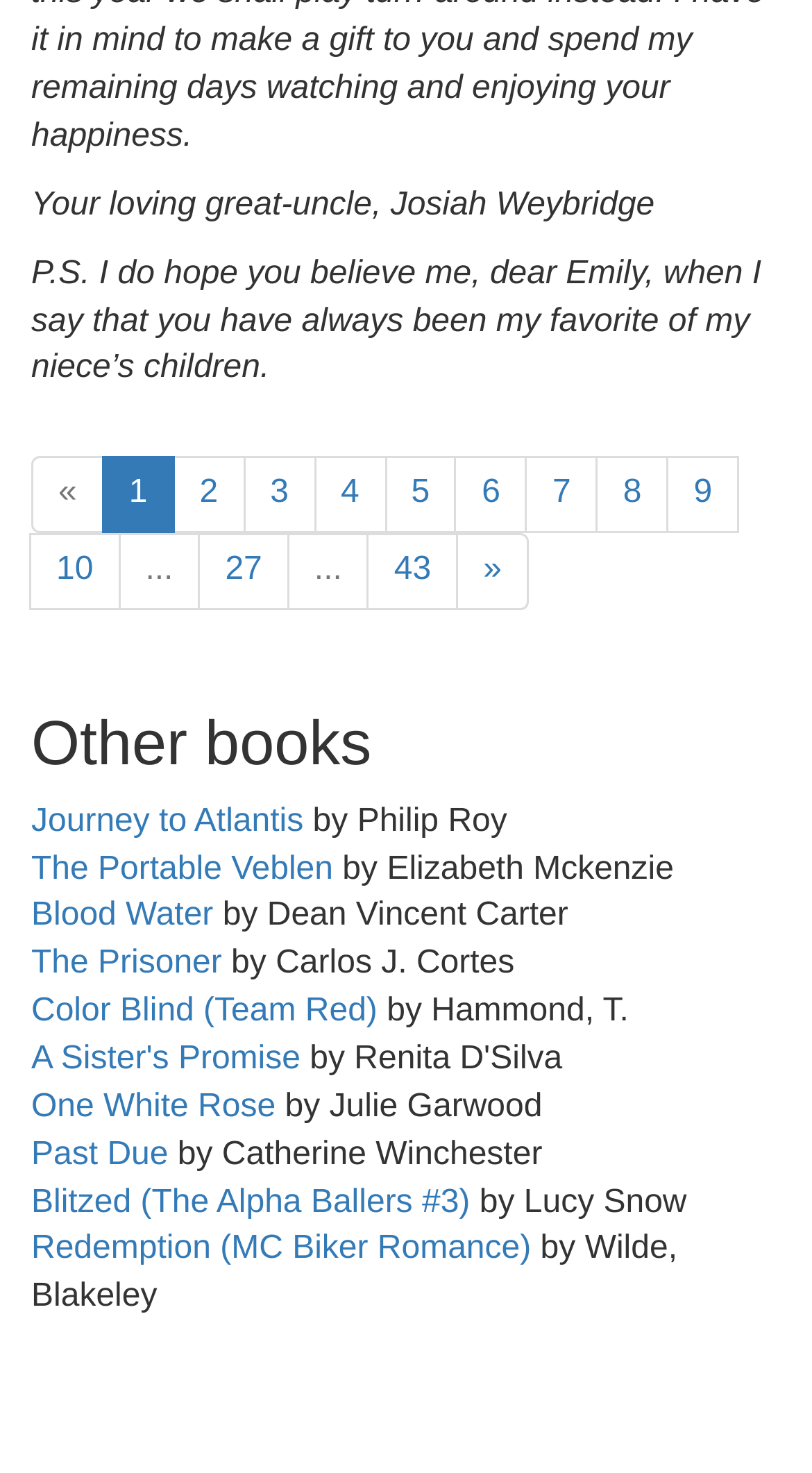Please respond to the question with a concise word or phrase:
What is the title of the book written by Julie Garwood?

One White Rose